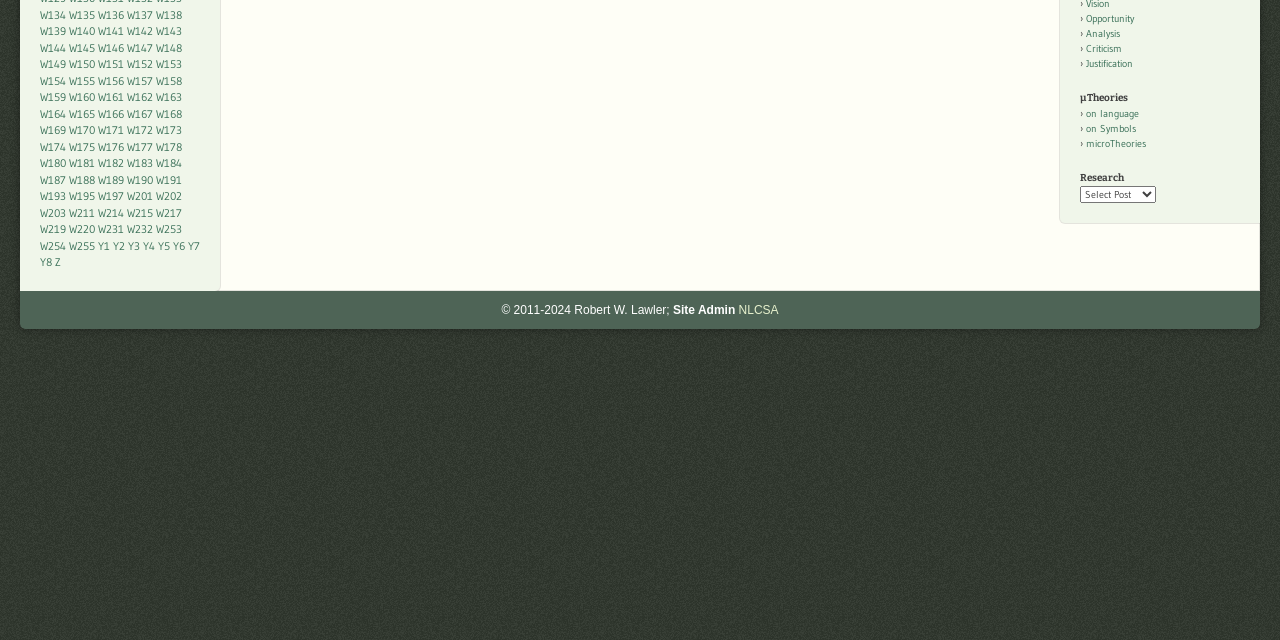Locate the bounding box of the UI element described by: "Opportunity" in the given webpage screenshot.

[0.848, 0.018, 0.886, 0.038]